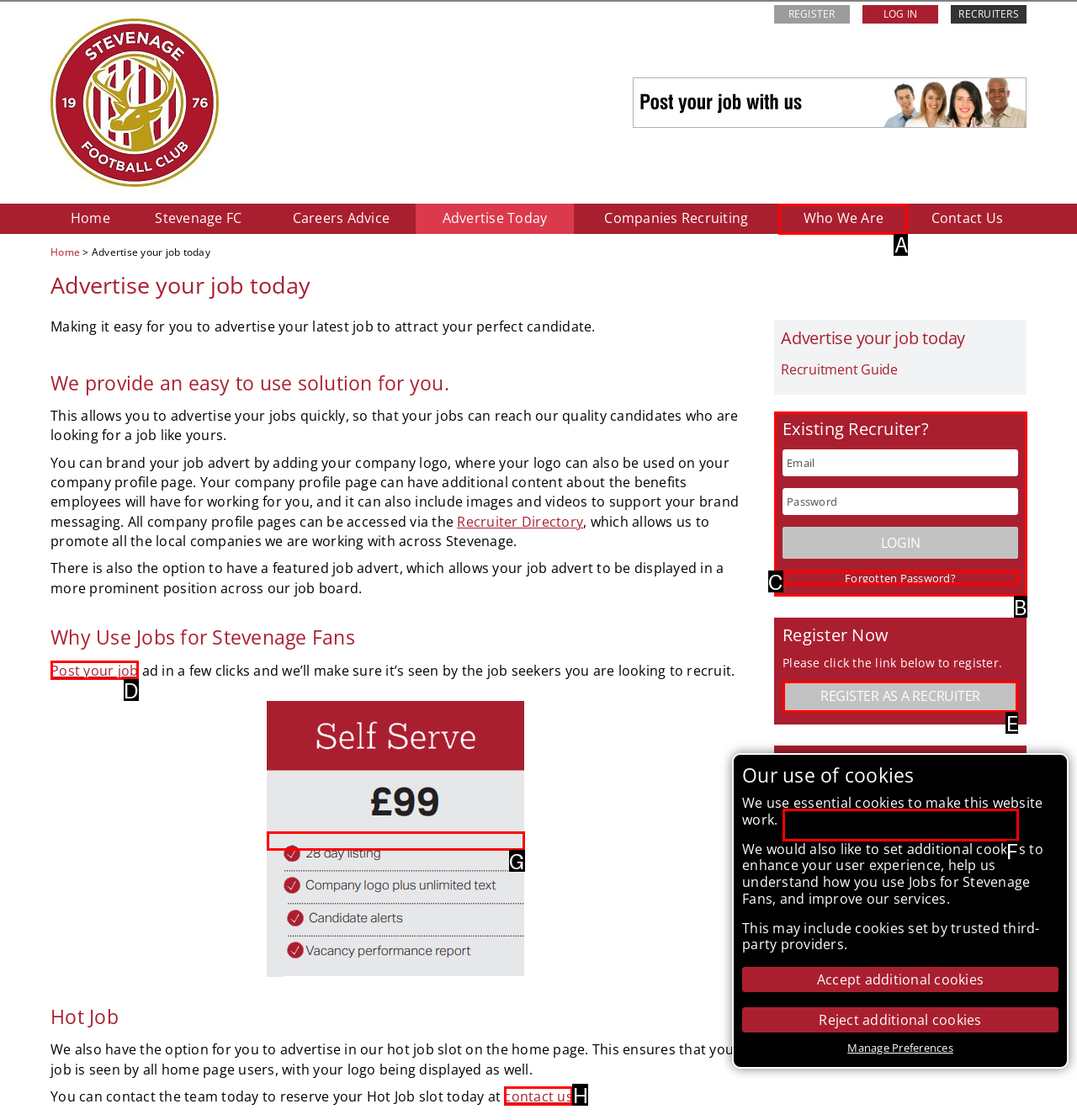Tell me which one HTML element I should click to complete the following instruction: Register as a recruiter
Answer with the option's letter from the given choices directly.

E